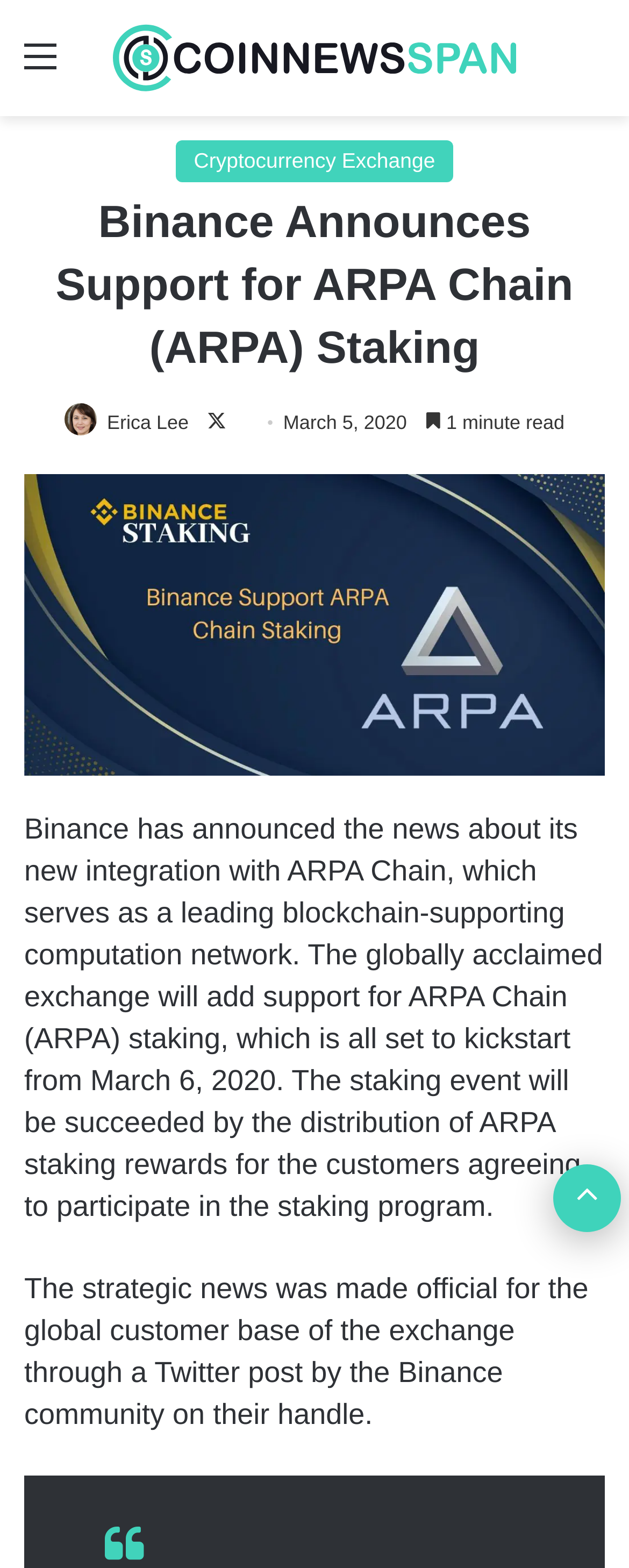What is the name of the blockchain-supporting computation network?
Identify the answer in the screenshot and reply with a single word or phrase.

ARPA Chain